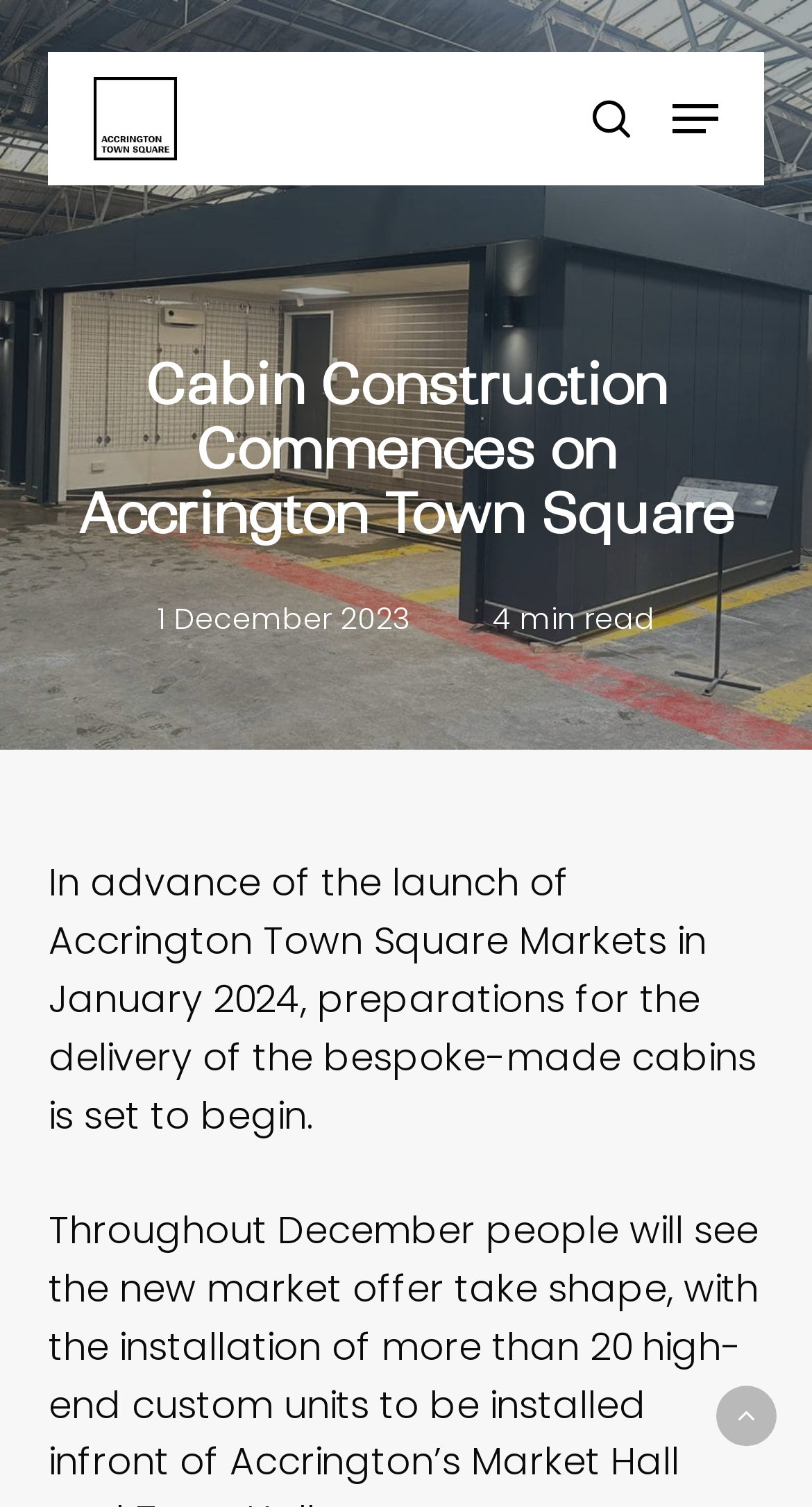What is the current month and year?
Your answer should be a single word or phrase derived from the screenshot.

December 2023